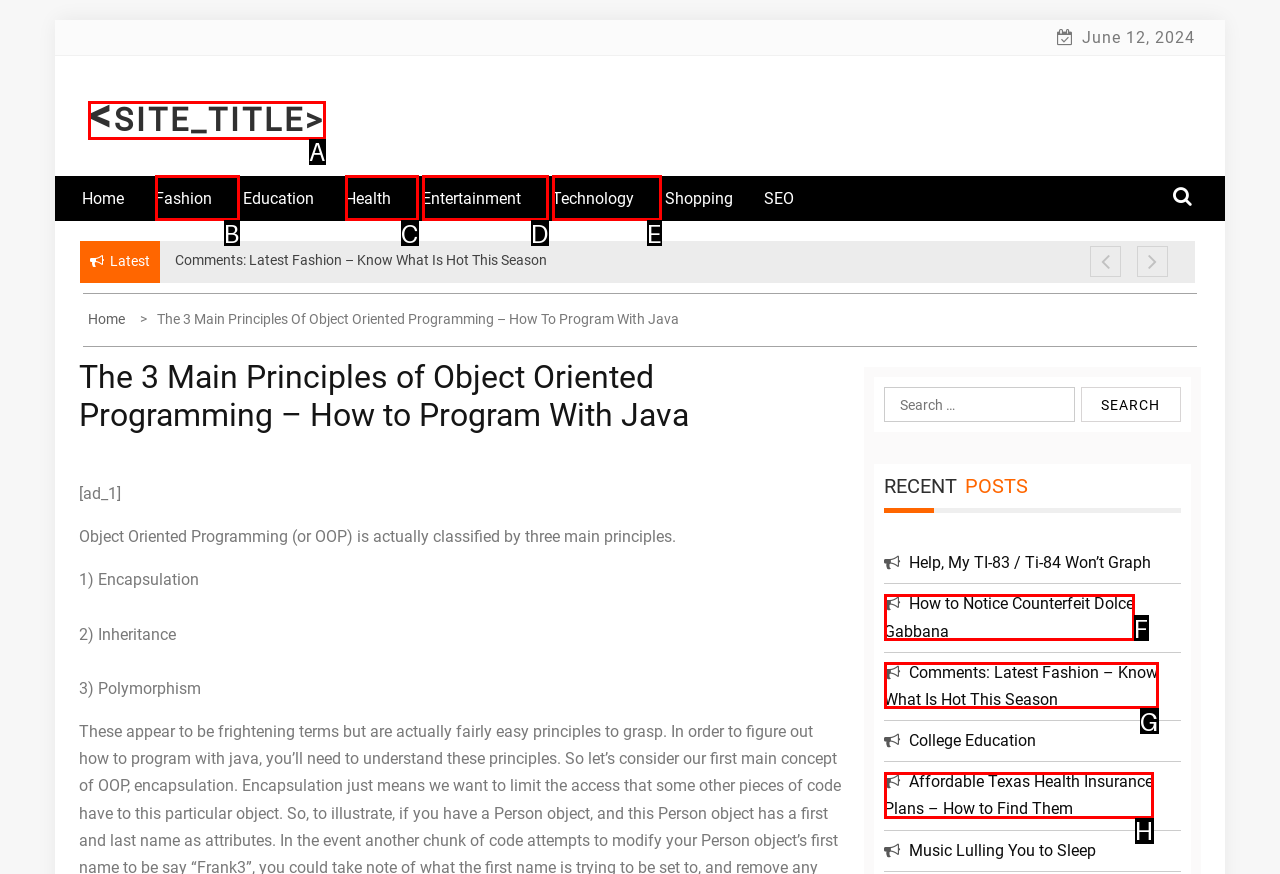Tell me which UI element to click to fulfill the given task: Click on the 'Comments: Latest Fashion – Know What Is Hot This Season' link. Respond with the letter of the correct option directly.

G